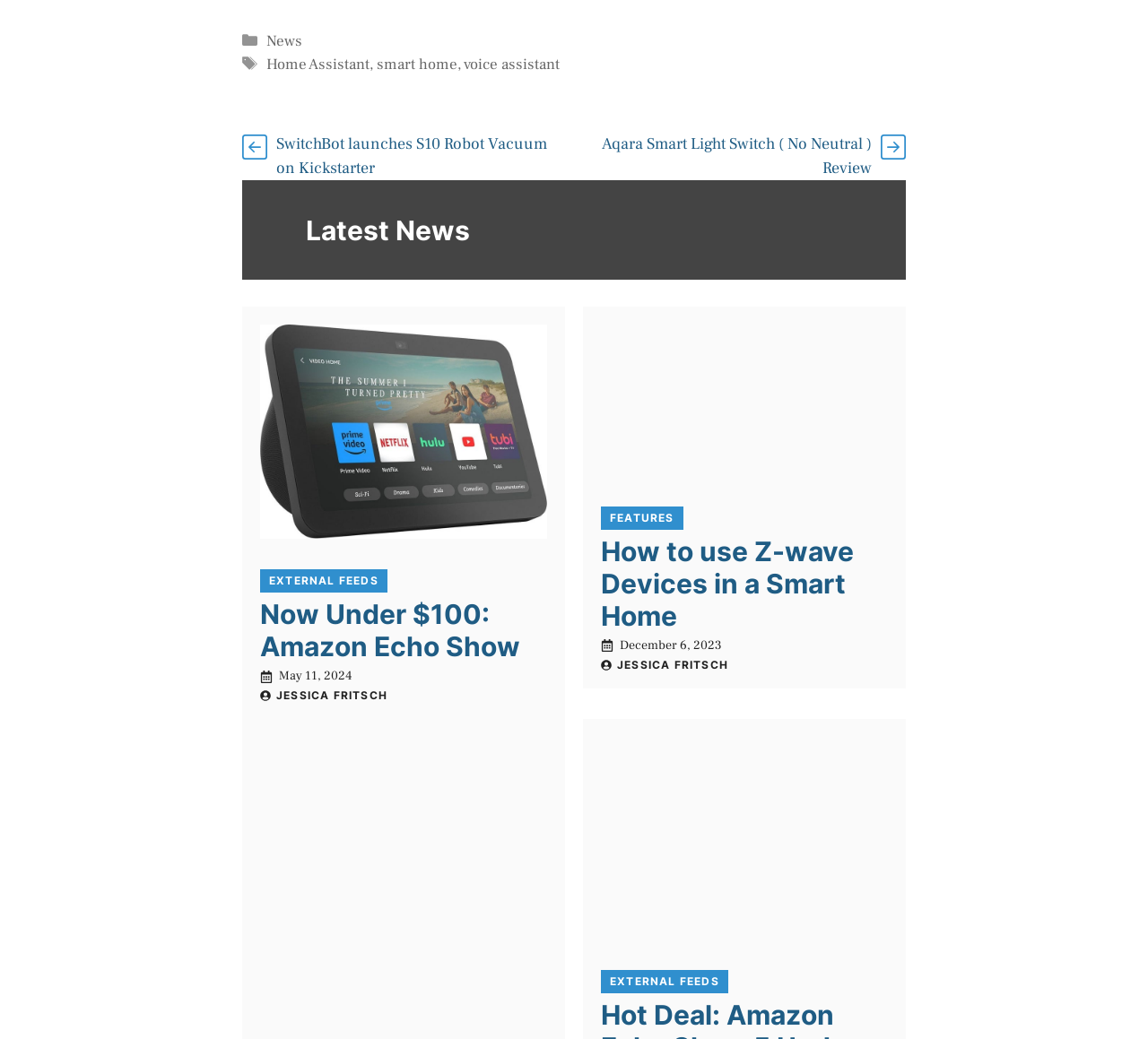What is the date of the second article?
Use the image to give a comprehensive and detailed response to the question.

I looked at the second article section and found the date 'December 6, 2023' associated with it. This suggests that the date of the second article is indeed 'December 6, 2023'.